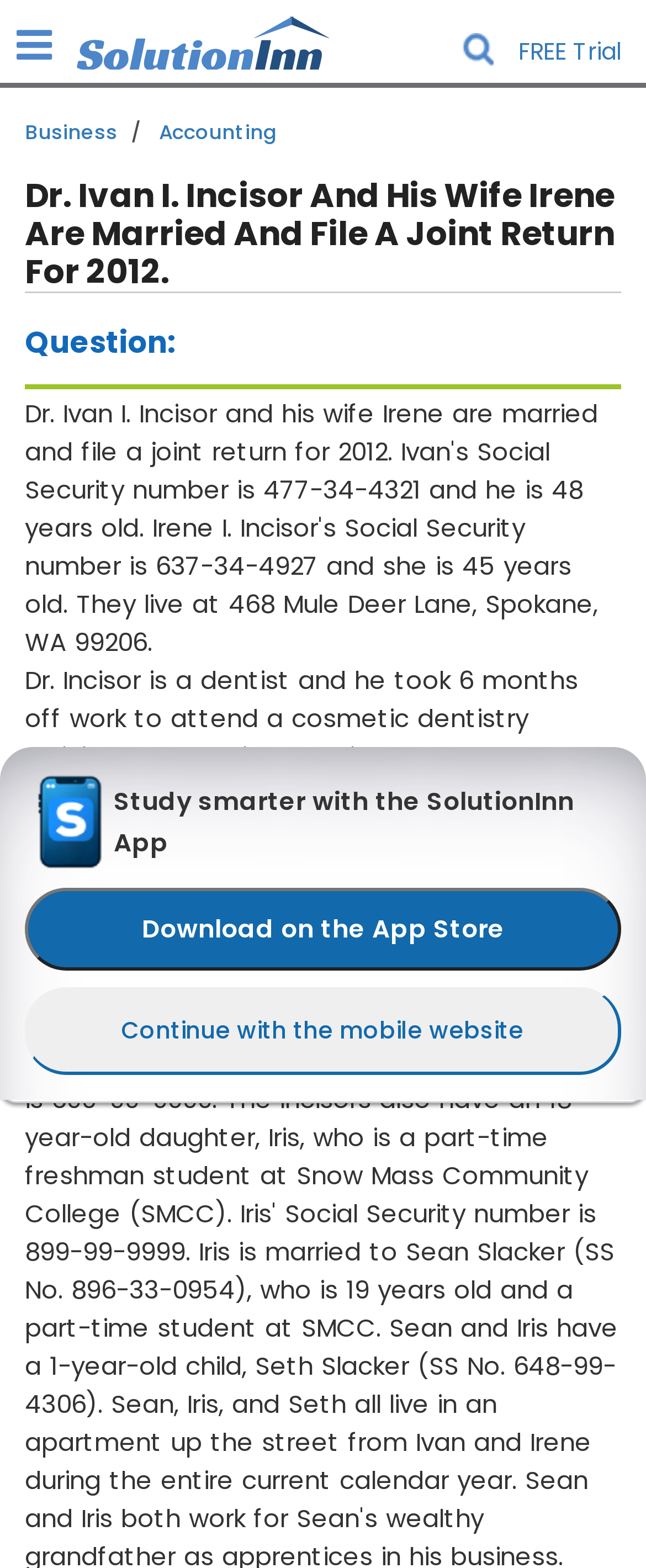Provide a brief response to the question using a single word or phrase: 
What is the name of the school where Dr. Incisor's son Ira is enrolled?

Perpetual